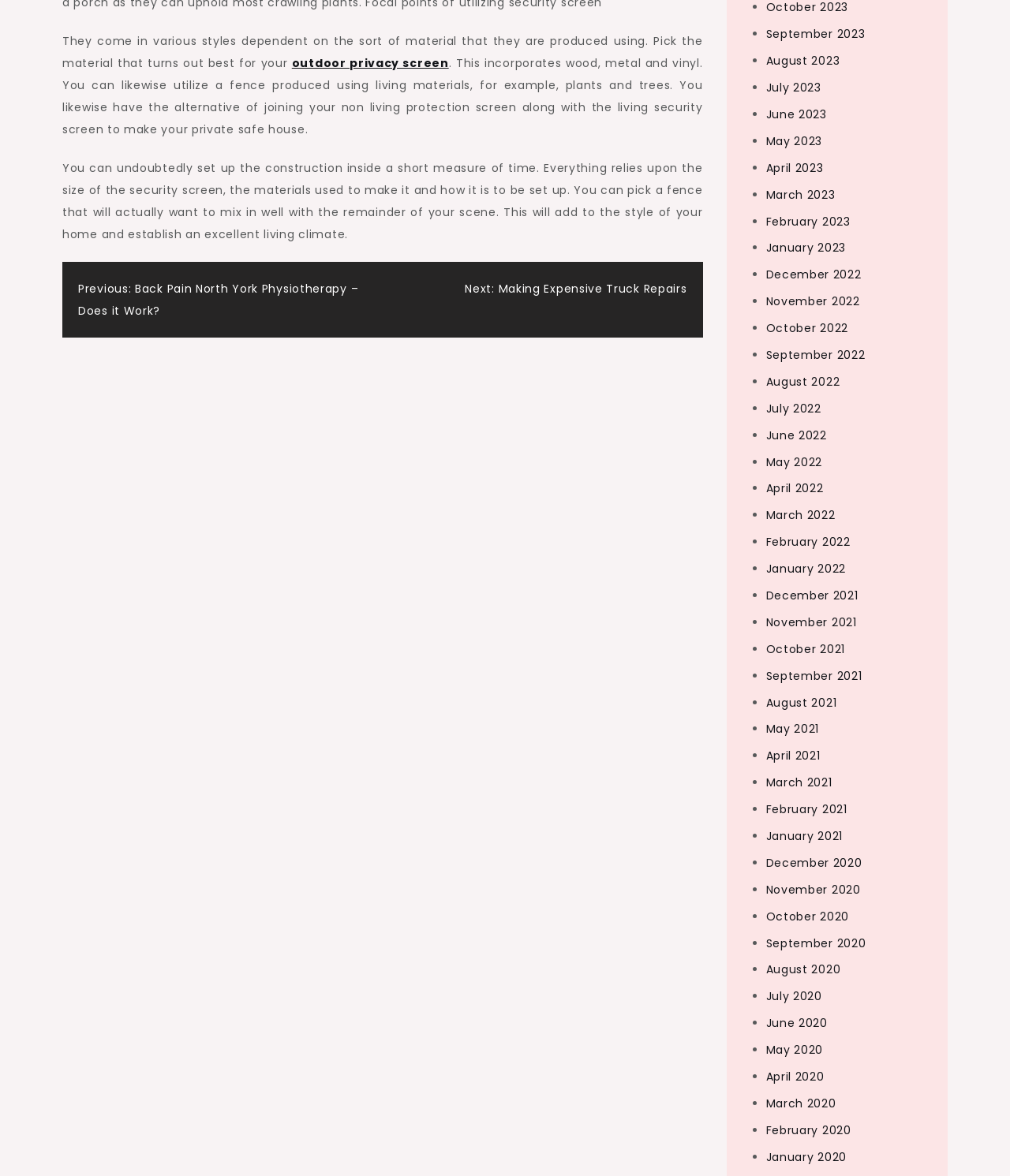Please identify the bounding box coordinates of the element's region that should be clicked to execute the following instruction: "Click on 'outdoor privacy screen'". The bounding box coordinates must be four float numbers between 0 and 1, i.e., [left, top, right, bottom].

[0.289, 0.047, 0.444, 0.06]